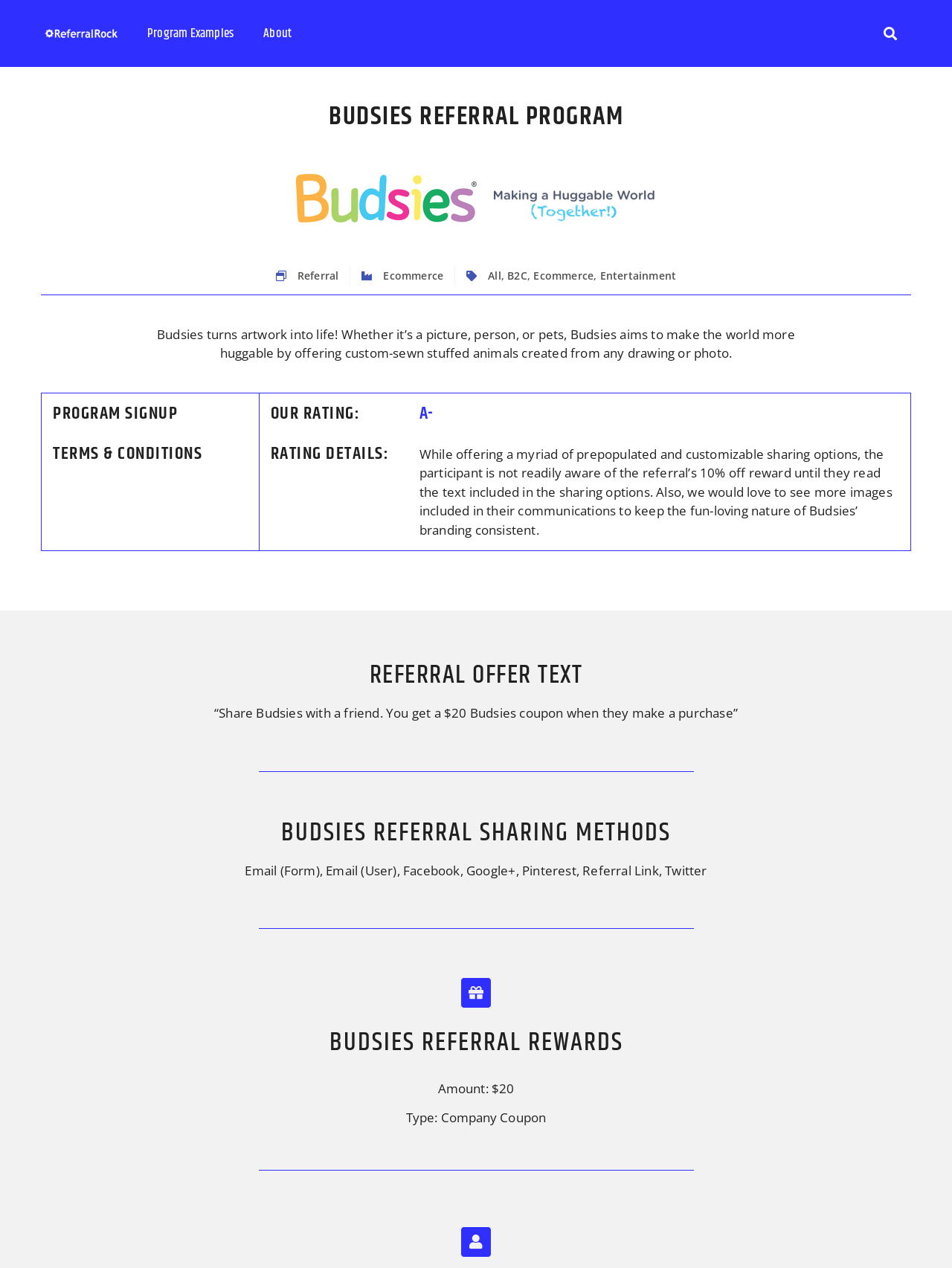How many sharing methods are available?
Answer with a single word or phrase by referring to the visual content.

7